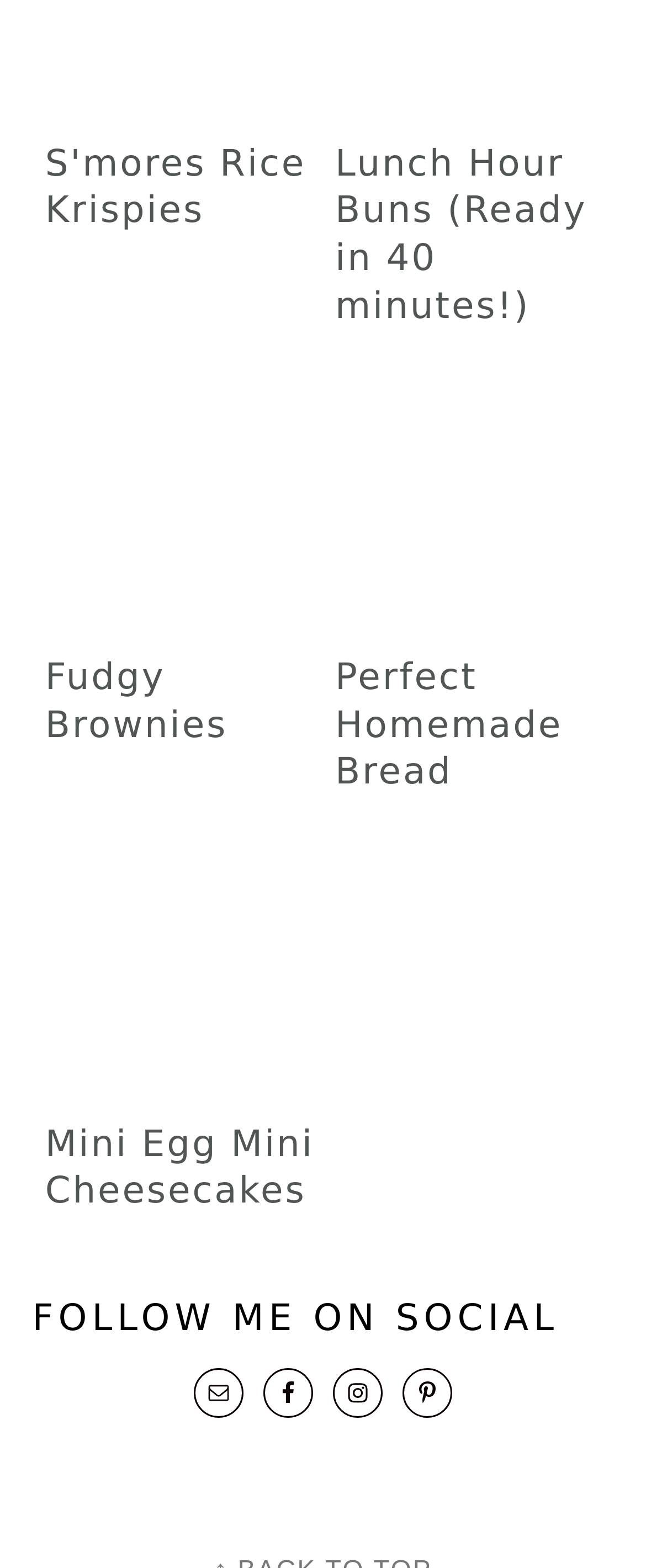Highlight the bounding box coordinates of the element you need to click to perform the following instruction: "Follow on Facebook."

[0.428, 0.881, 0.464, 0.896]